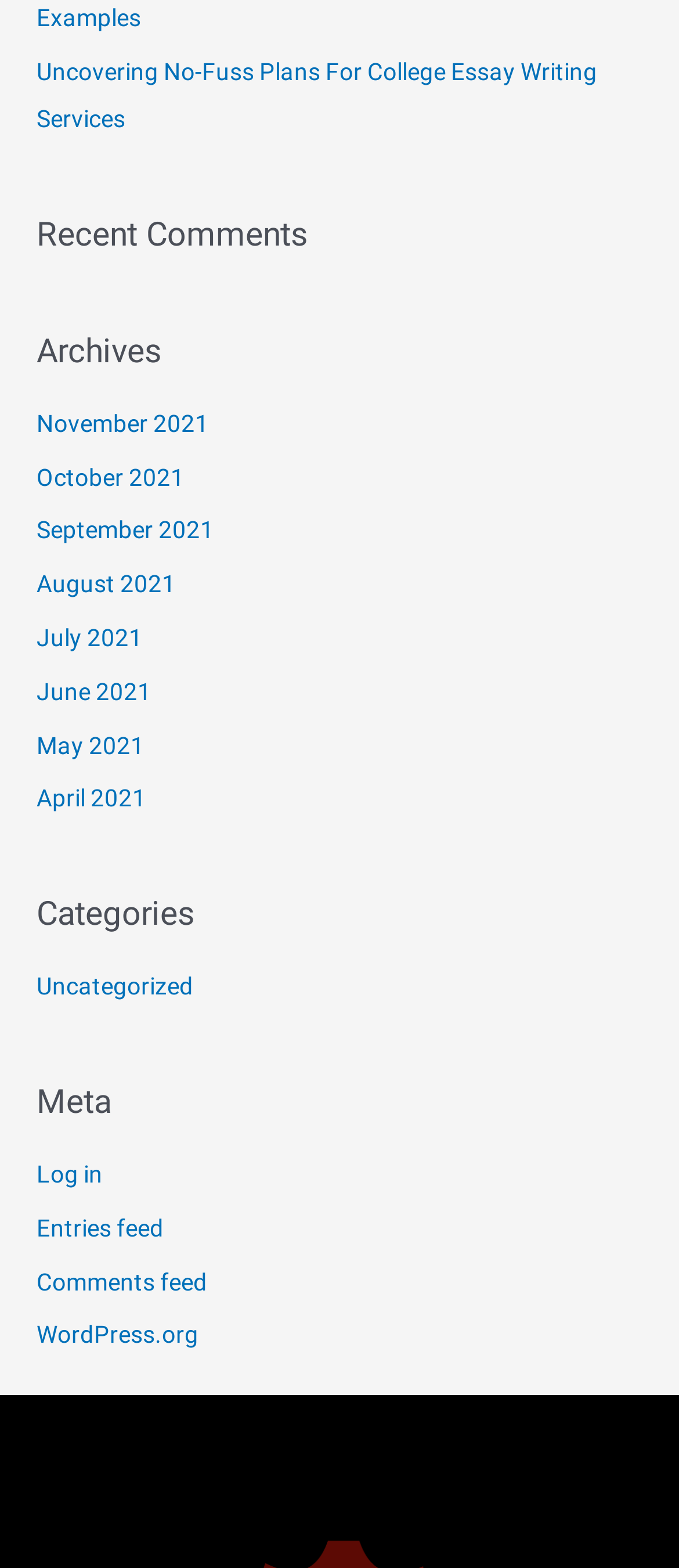Provide the bounding box coordinates for the UI element that is described by this text: "WordPress.org". The coordinates should be in the form of four float numbers between 0 and 1: [left, top, right, bottom].

[0.054, 0.842, 0.292, 0.86]